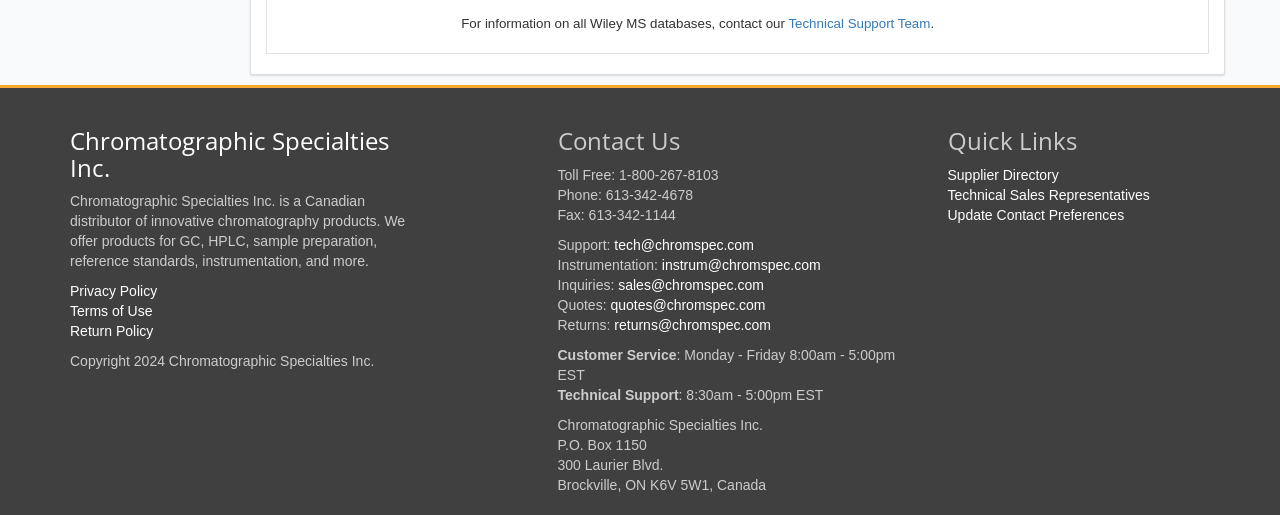What is the address of Chromatographic Specialties Inc.?
Answer the question with just one word or phrase using the image.

300 Laurier Blvd., Brockville, ON K6V 5W1, Canada